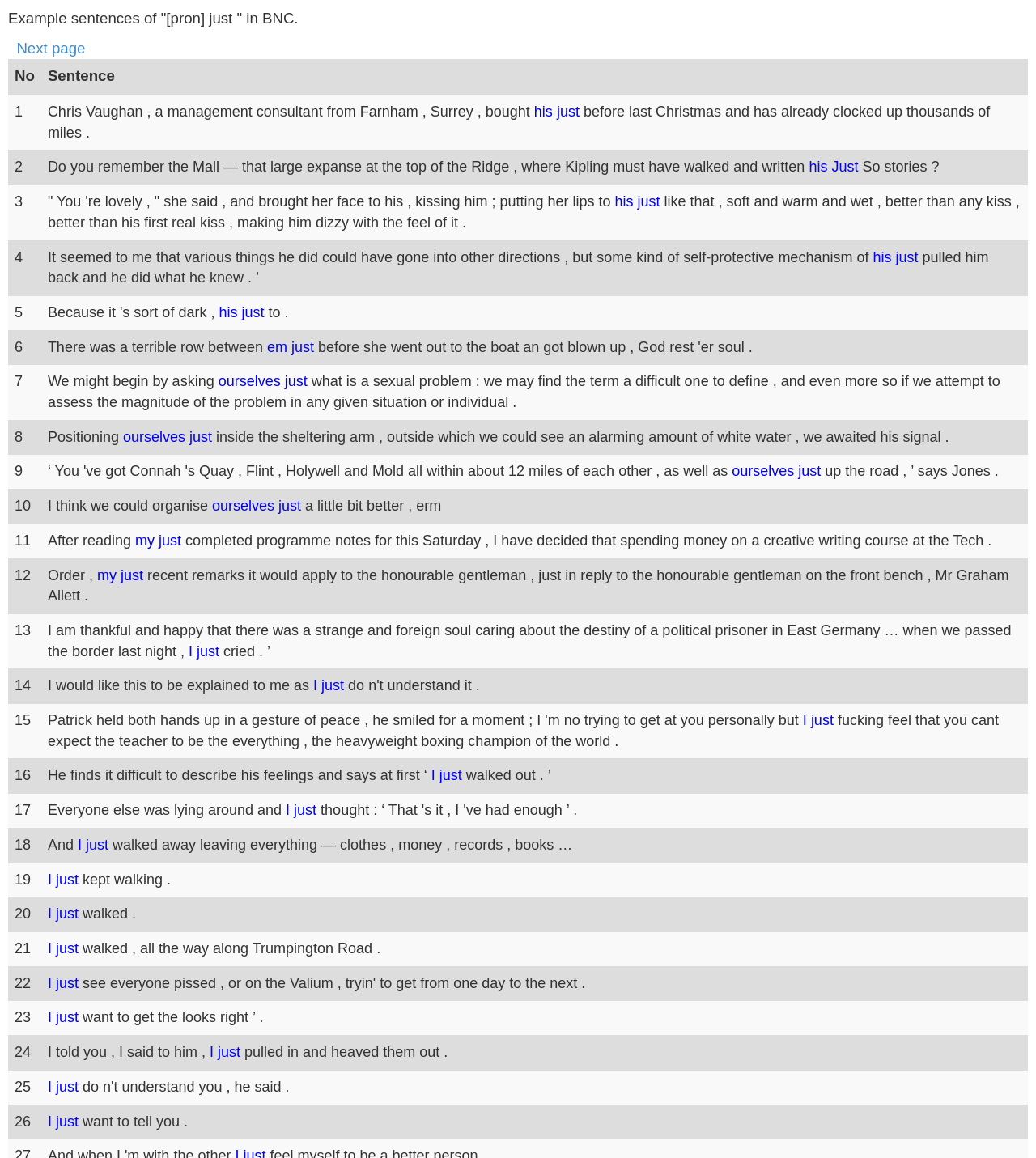What is the purpose of the 'Next page' link?
Please look at the screenshot and answer using one word or phrase.

To navigate to the next page